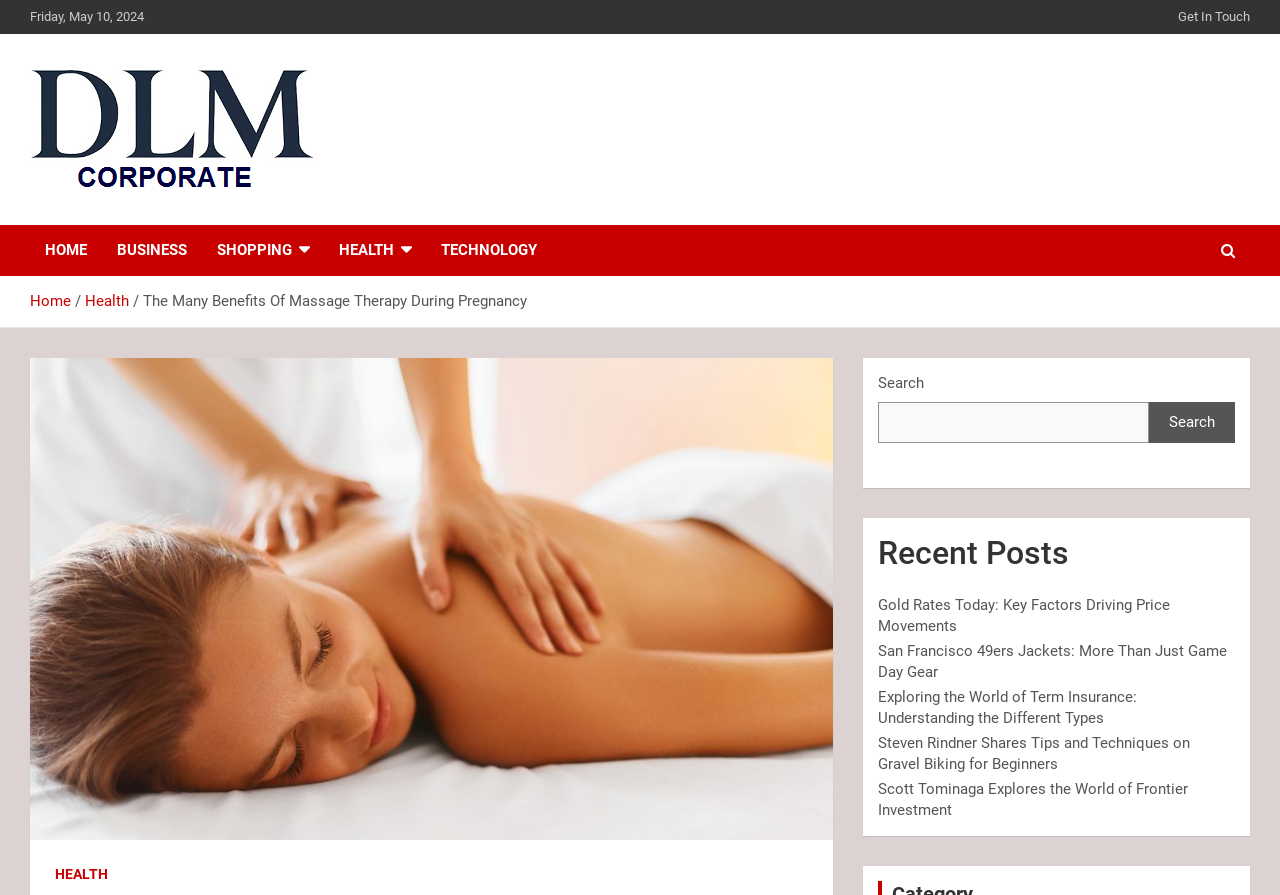Identify the bounding box coordinates of the area you need to click to perform the following instruction: "Search for something".

[0.686, 0.449, 0.898, 0.495]